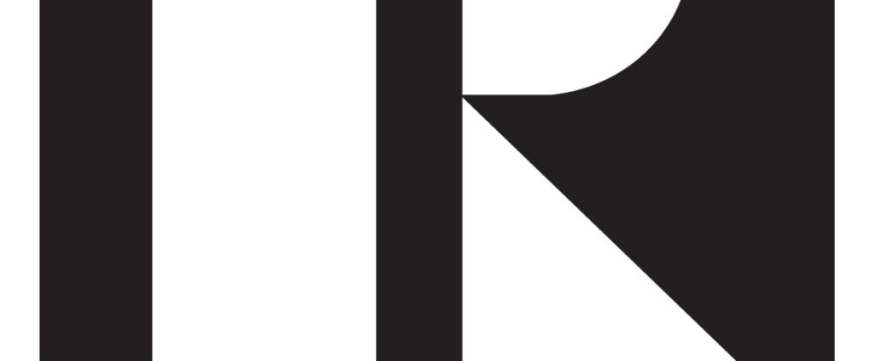Explain the image in a detailed and thorough manner.

The image features the recognizable logo of the National Association of Realtors (NAR), prominently displaying a stylized “R.” This logo symbolizes membership in the NAR, an organization that supports real estate professionals and advocates for property rights. The design is characterized by bold black shapes on a clean white background, conveying a modern and professional aesthetic indicative of the real estate industry. This logo is often associated with trusted real estate services and a commitment to upholding professional standards among realtors.